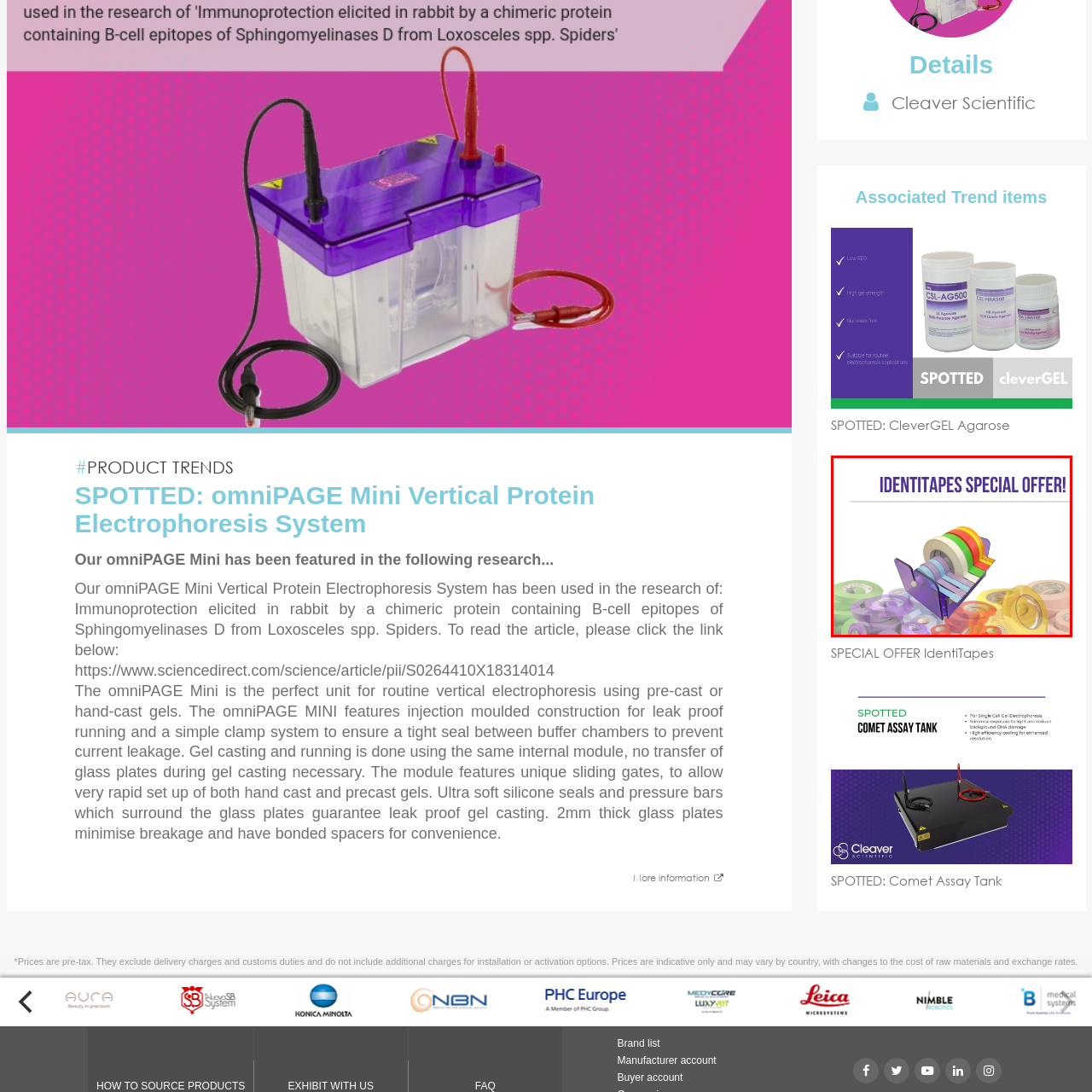Provide a comprehensive description of the image highlighted within the red bounding box.

The image showcases a vibrant array of Cleaver IdentiTapes, highlighted by a colorful tape dispenser in the center, which displays various rolls of adhesive tape. The background features more rolls of tape in different colors, emphasizing the diversity and utility of the product. Prominently displayed at the top of the image is the text "IDENTITAPES SPECIAL OFFER!" indicating a promotional deal. This packaging and presentation suggest that these tapes are versatile, suitable for various labeling applications in laboratory settings, and designed to withstand challenging conditions.